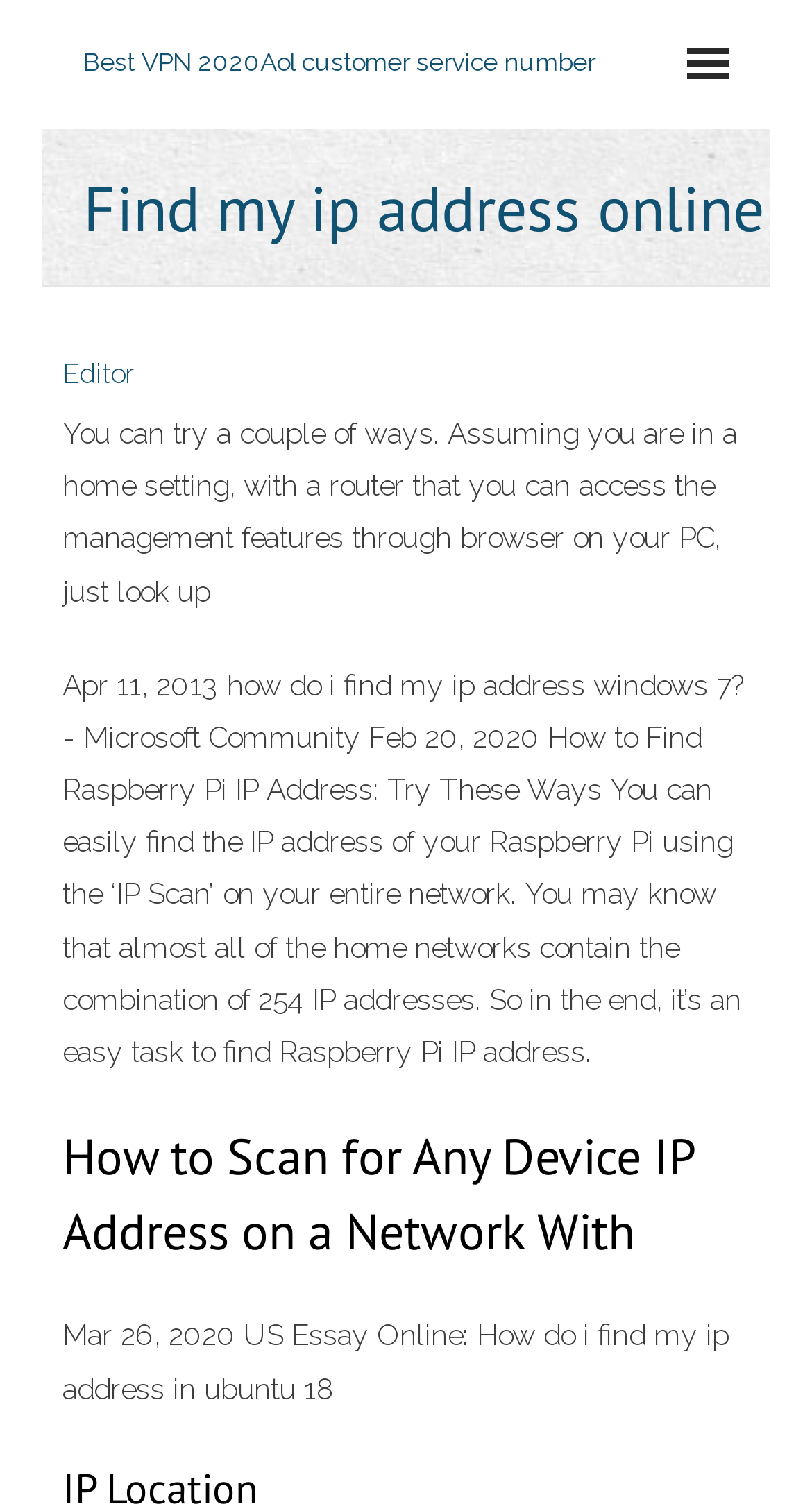Respond with a single word or phrase for the following question: 
What is the topic of the webpage section starting with 'How to Scan for Any Device IP Address on a Network With'?

Scanning for device IP addresses